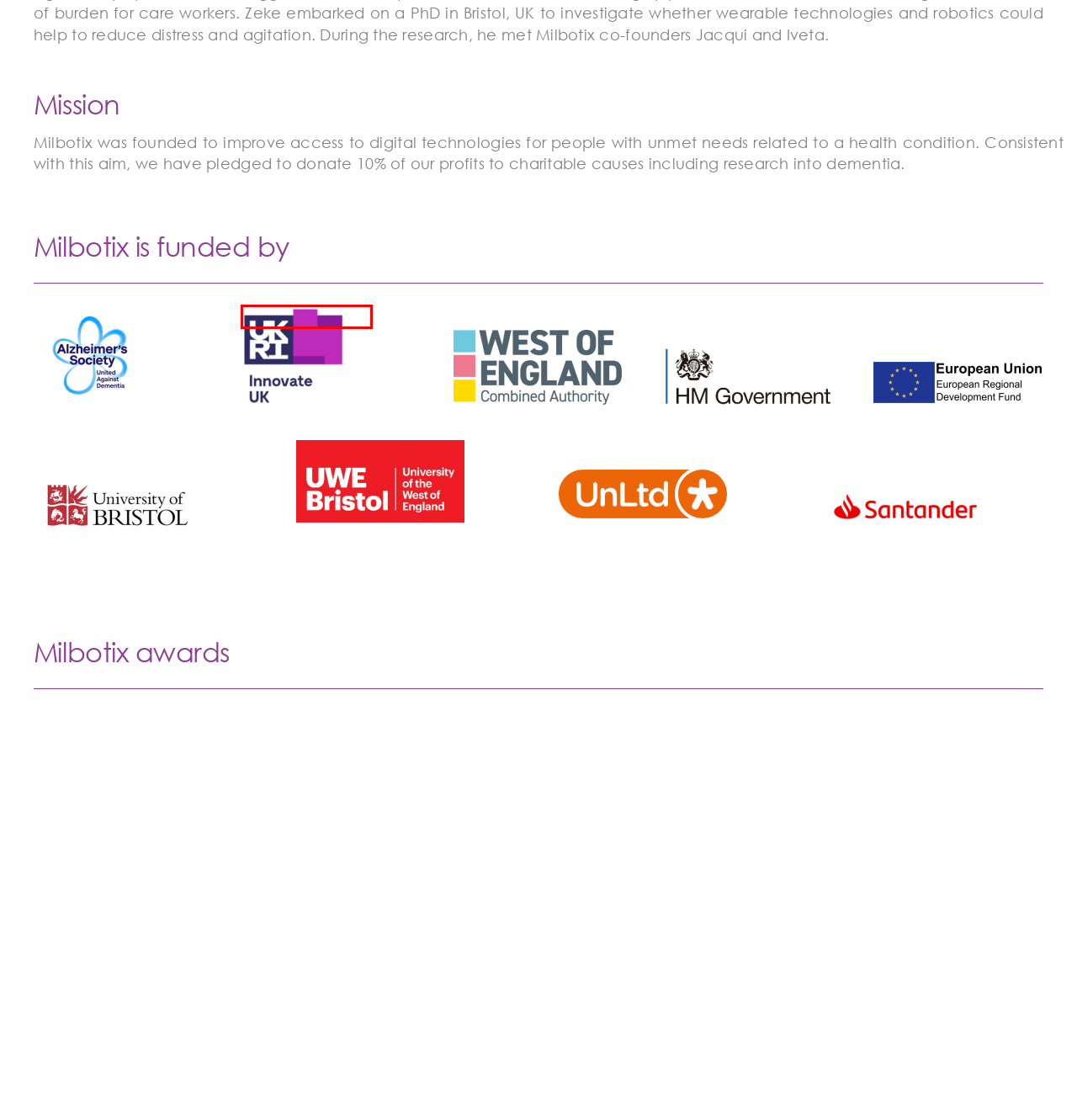You have been given a screenshot of a webpage with a red bounding box around a UI element. Select the most appropriate webpage description for the new webpage that appears after clicking the element within the red bounding box. The choices are:
A. The West of England Combined Authority - Home
B. Alzheimer's Society
C. Inforegio - European Regional Development Fund
D. UnLtd - Home | The Foundation for Social Entrepreneurs  |
E. Santander X
F. Privacy – Milbotix
G. Innovate UK – UKRI
H. University of the West of England Bristol | UWE Bristol

G